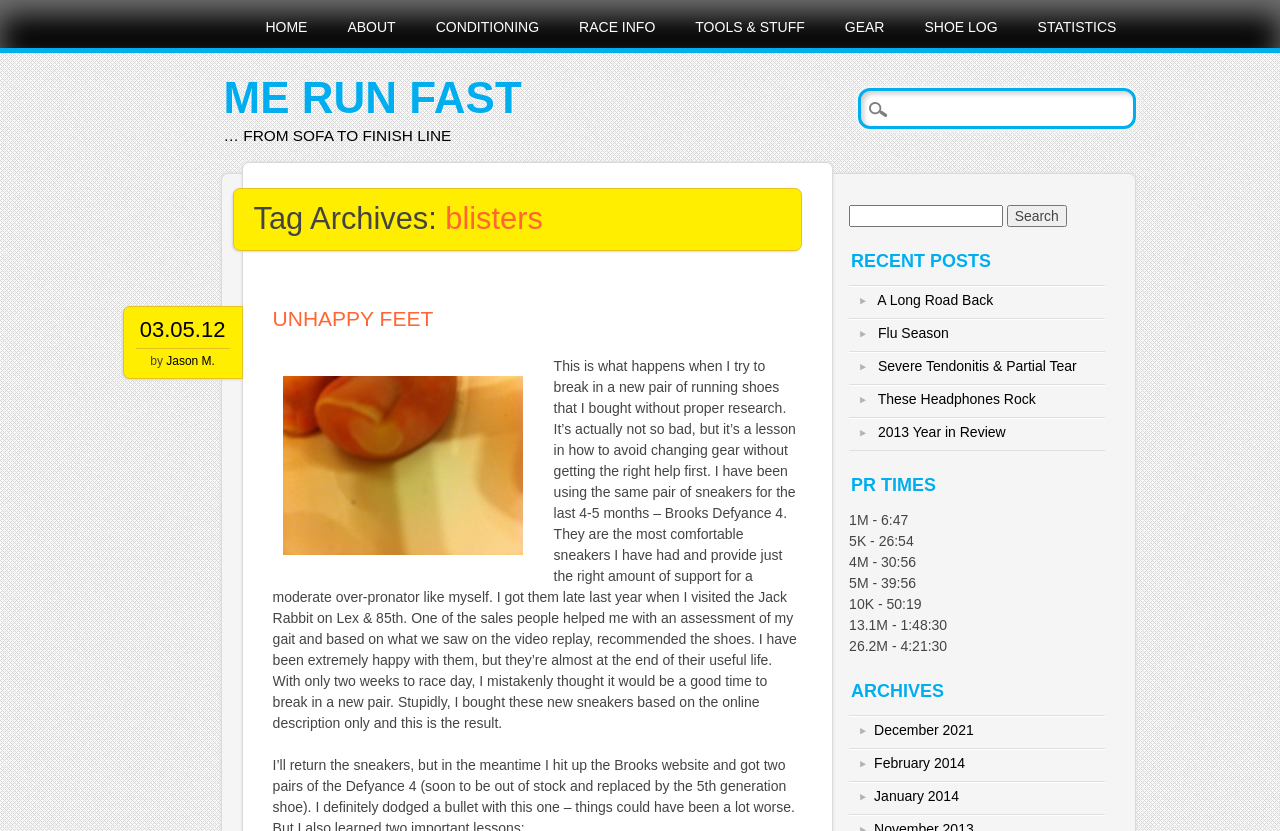What is the title of the blog post?
Please give a detailed and thorough answer to the question, covering all relevant points.

I searched for a heading element that seems to be a title of a blog post and found 'UNHAPPY FEET' at [0.213, 0.369, 0.626, 0.398], which is a heading element inside a HeaderAsNonLandmark element